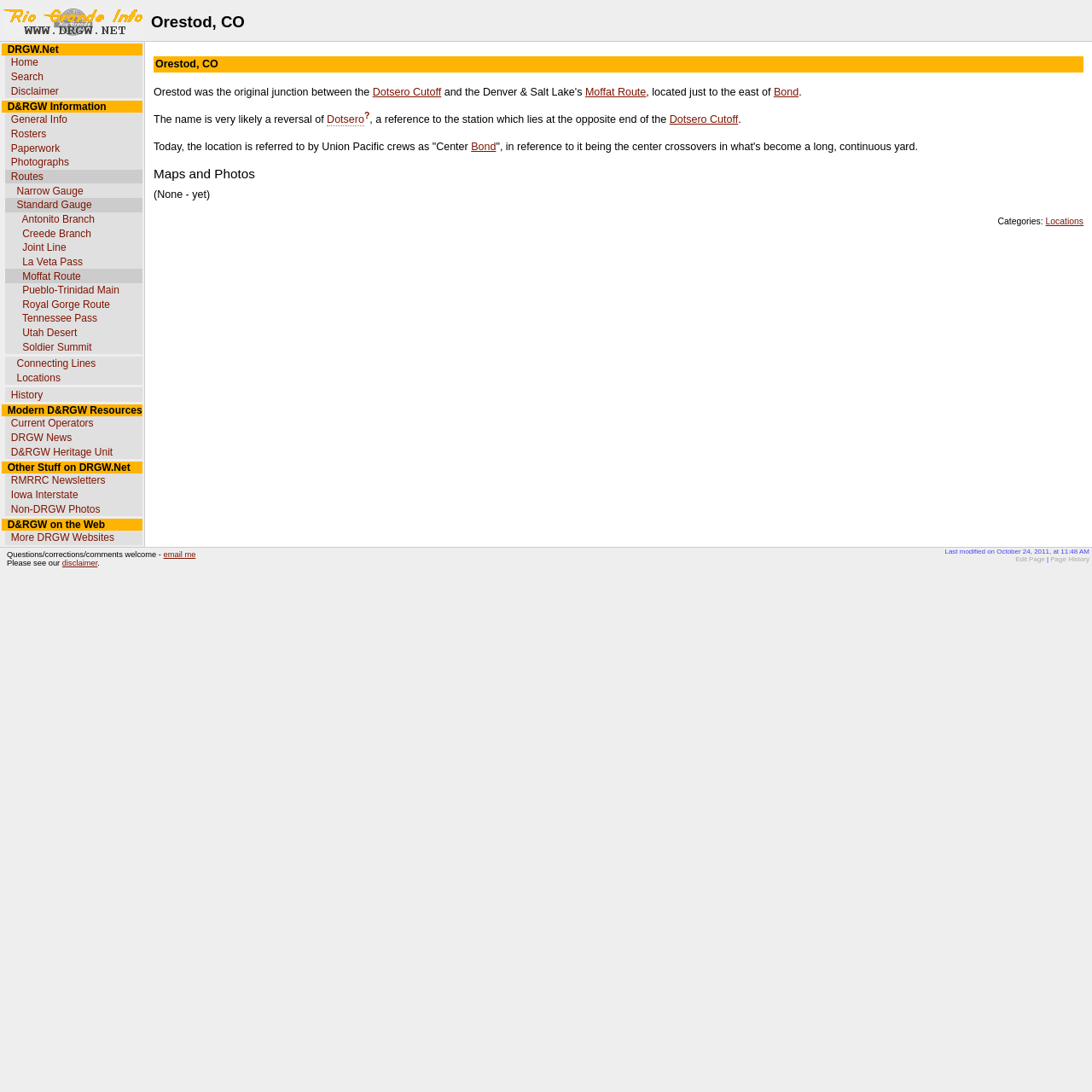What is the website's name?
Refer to the image and provide a thorough answer to the question.

The website's name can be found at the top of the webpage, where it says 'DRGW.Net | Orestod, CO'. The 'DRGW.Net' part is the website's name.